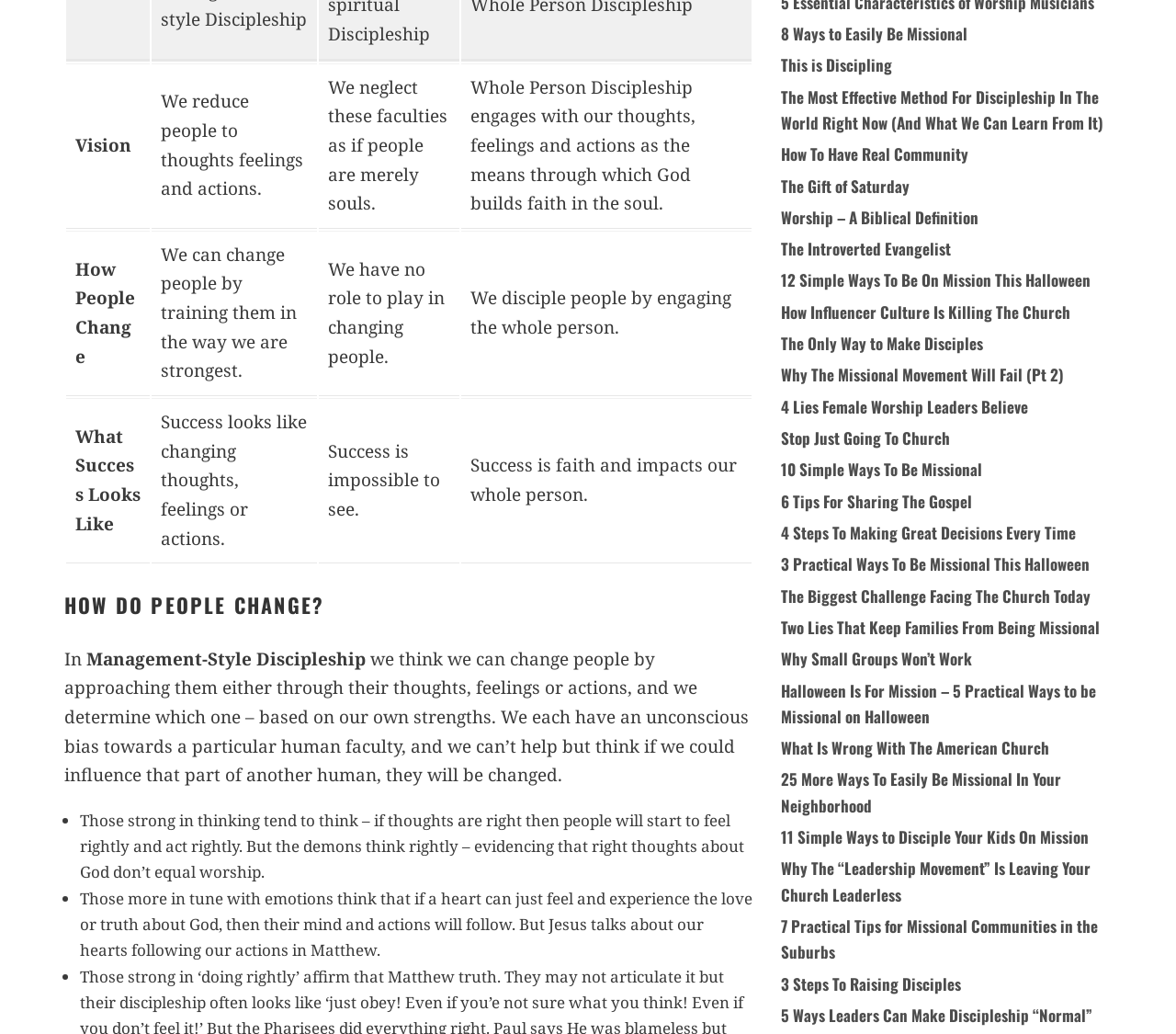Find the bounding box coordinates of the element's region that should be clicked in order to follow the given instruction: "Learn about 'The Only Way to Make Disciples'". The coordinates should consist of four float numbers between 0 and 1, i.e., [left, top, right, bottom].

[0.664, 0.321, 0.836, 0.343]